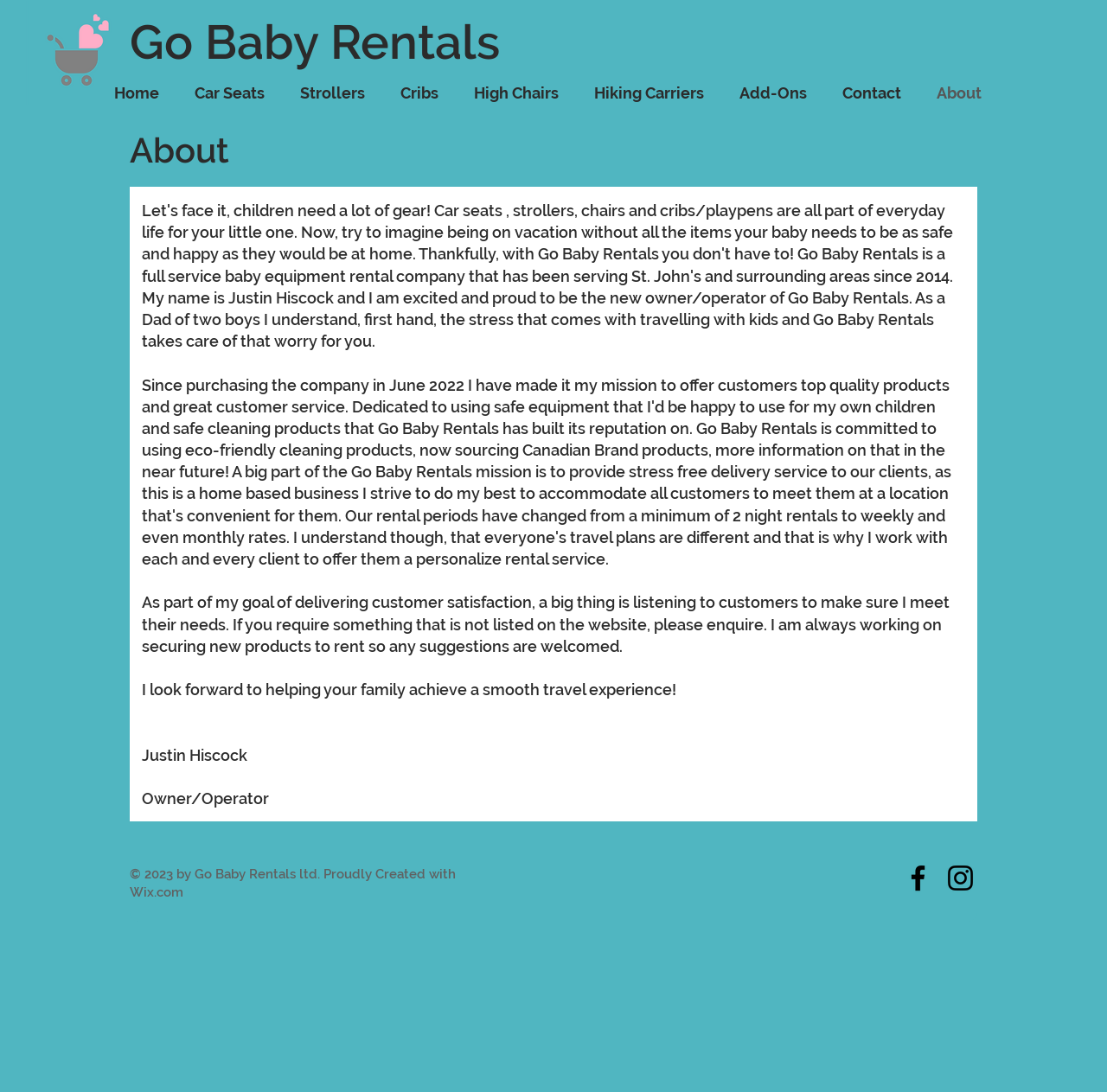Using the image as a reference, answer the following question in as much detail as possible:
What type of products does the company use for cleaning?

The type of products used for cleaning can be found in the 'About' section, which mentions that the company is 'committed to using eco-friendly cleaning products'.